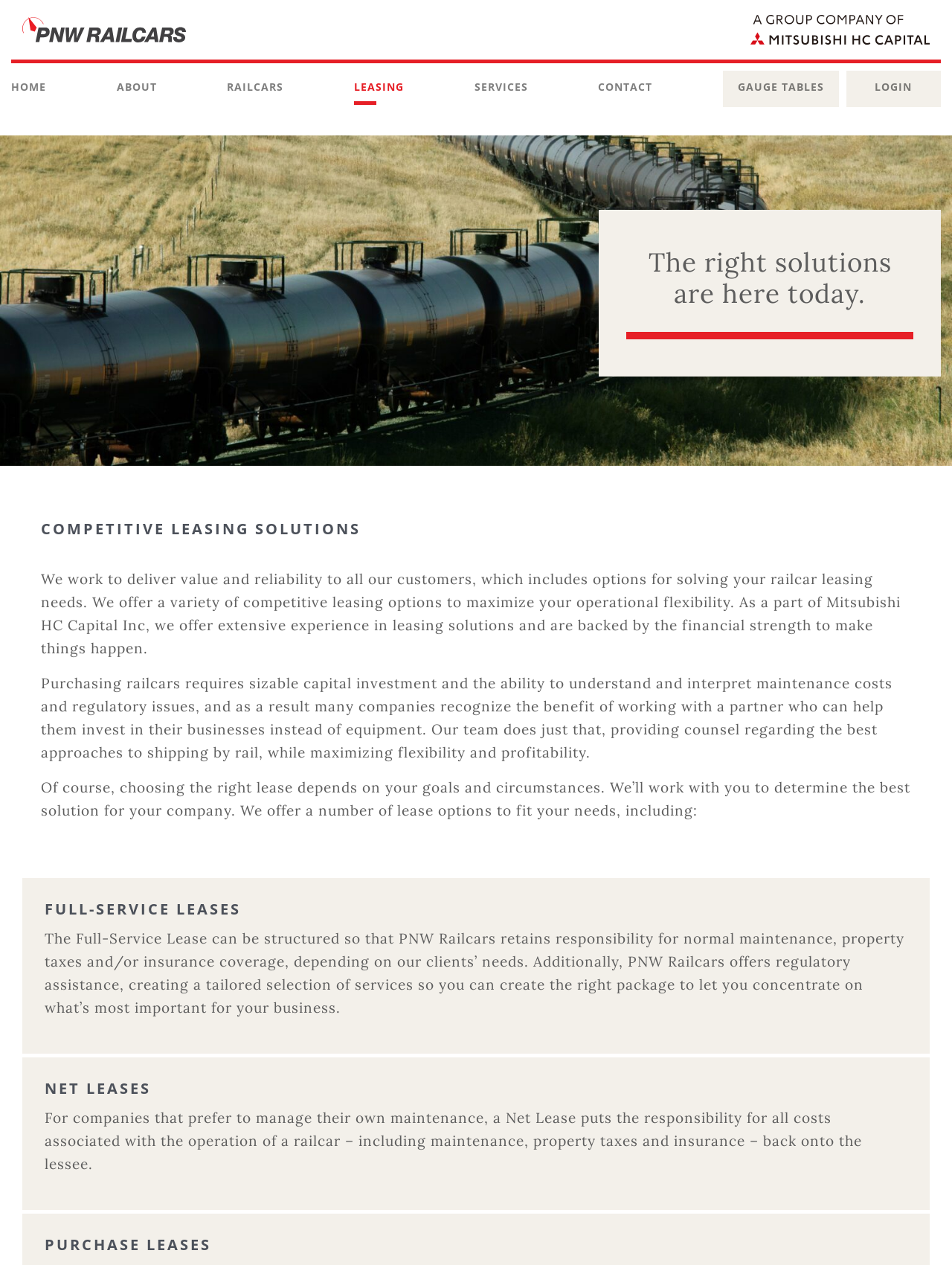Please identify the bounding box coordinates of the element's region that should be clicked to execute the following instruction: "Go to GSI Forum". The bounding box coordinates must be four float numbers between 0 and 1, i.e., [left, top, right, bottom].

None